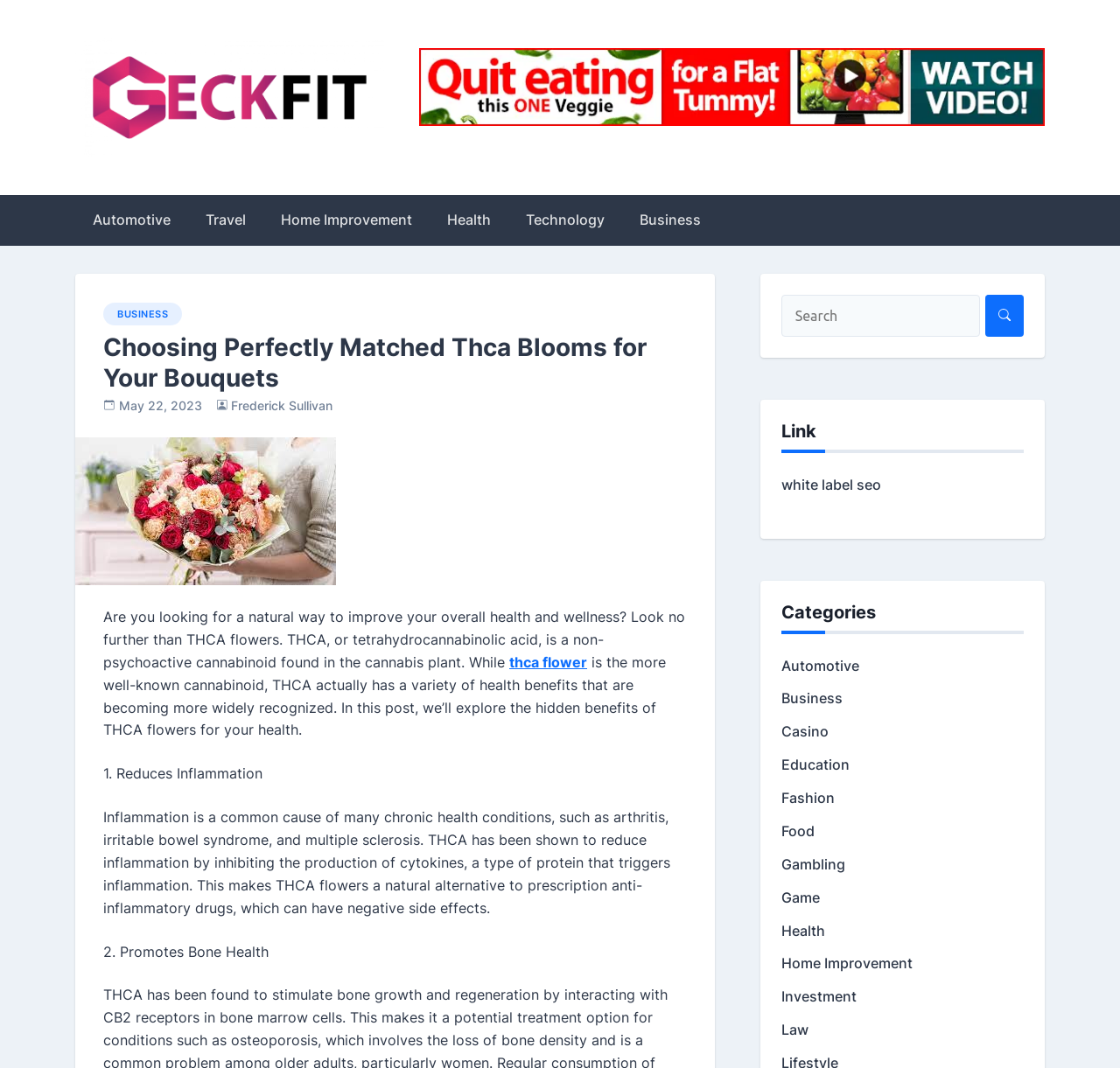What is the date of the latest article?
Give a one-word or short-phrase answer derived from the screenshot.

May 22, 2023